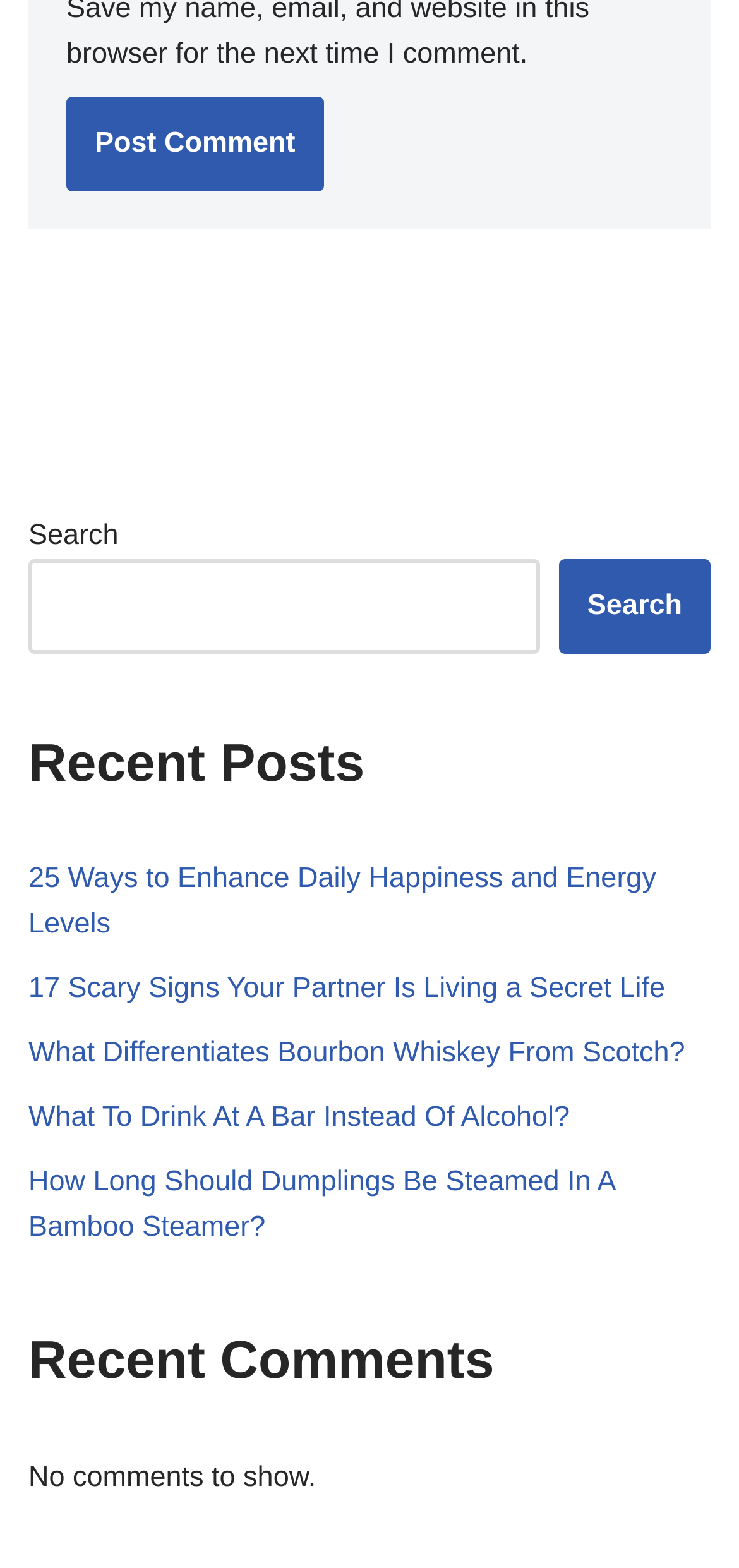Please respond to the question with a concise word or phrase:
What is the purpose of the button at the top?

Post Comment